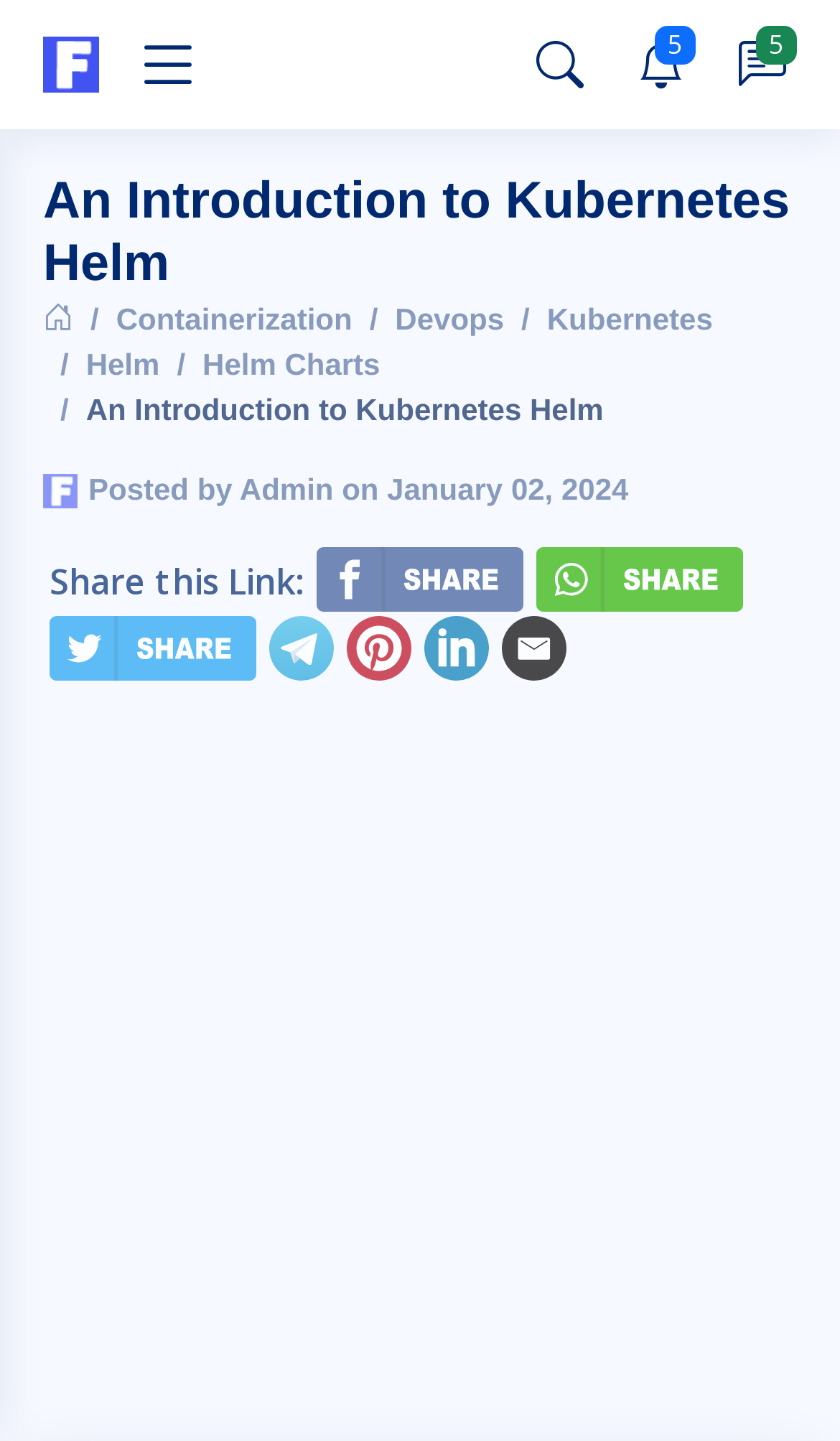Locate the bounding box coordinates of the segment that needs to be clicked to meet this instruction: "Go to Kubernetes".

[0.651, 0.209, 0.849, 0.233]